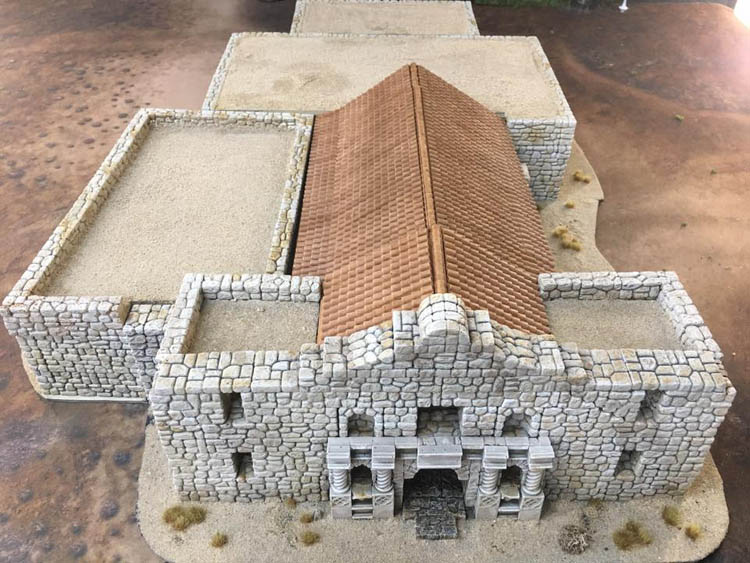Offer an in-depth caption that covers the entire scene depicted in the image.

The image features a detailed model of the Alamo, capturing the historical significance and architectural elements of the site prior to 1843. The model prominently showcases its iconic roof with terracotta tiles, sturdy stone walls, and distinctive central entrance. Surrounding the main structure are barren areas that likely represent the land as it was during the time of the mission, enhancing the educational aspect intended for a Texas history project. This representation serves as a valuable visual aid, providing insight into the Alamo's structure and its role in American history.